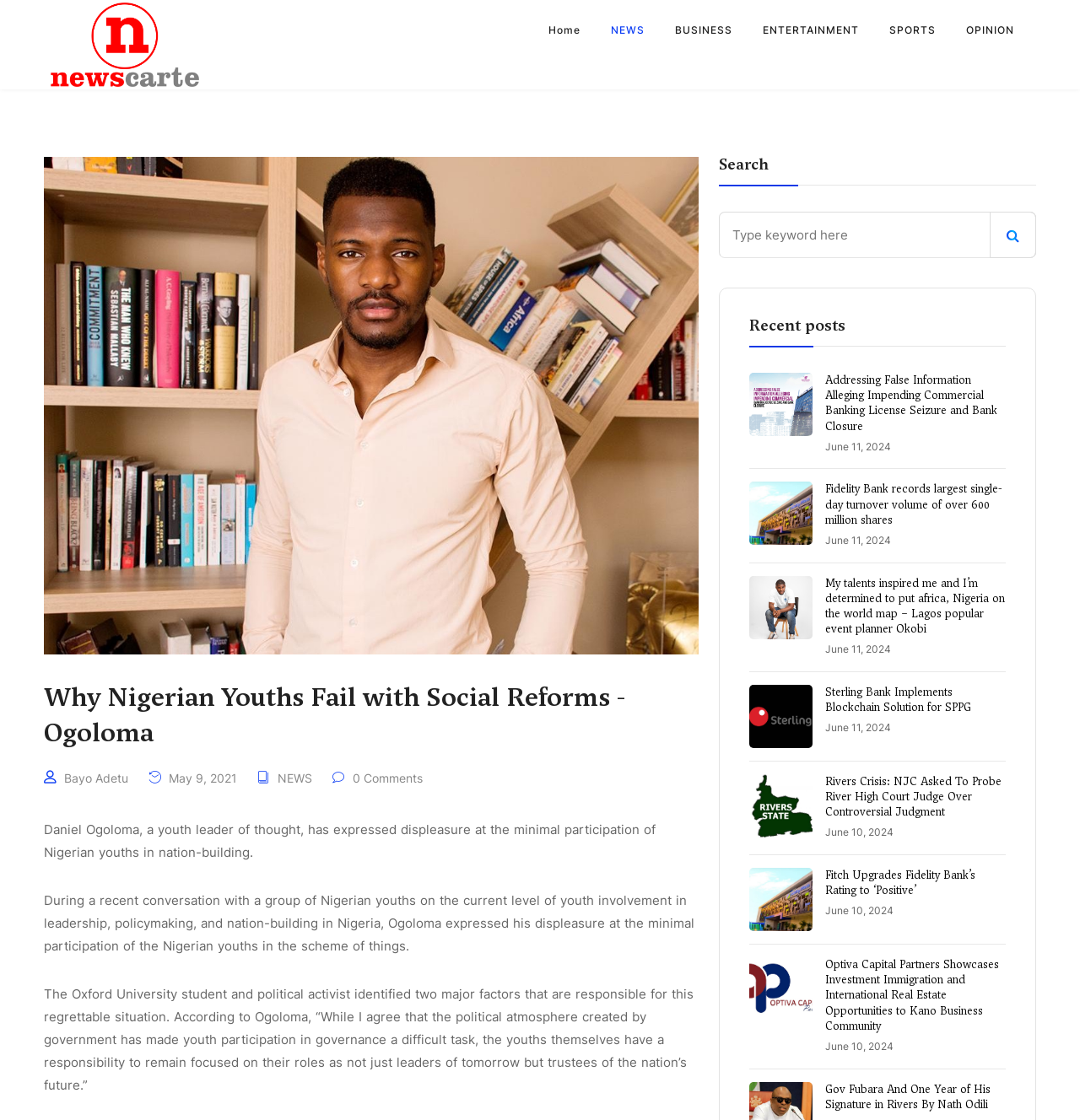Could you highlight the region that needs to be clicked to execute the instruction: "Click the 'Home' link"?

[0.494, 0.0, 0.552, 0.054]